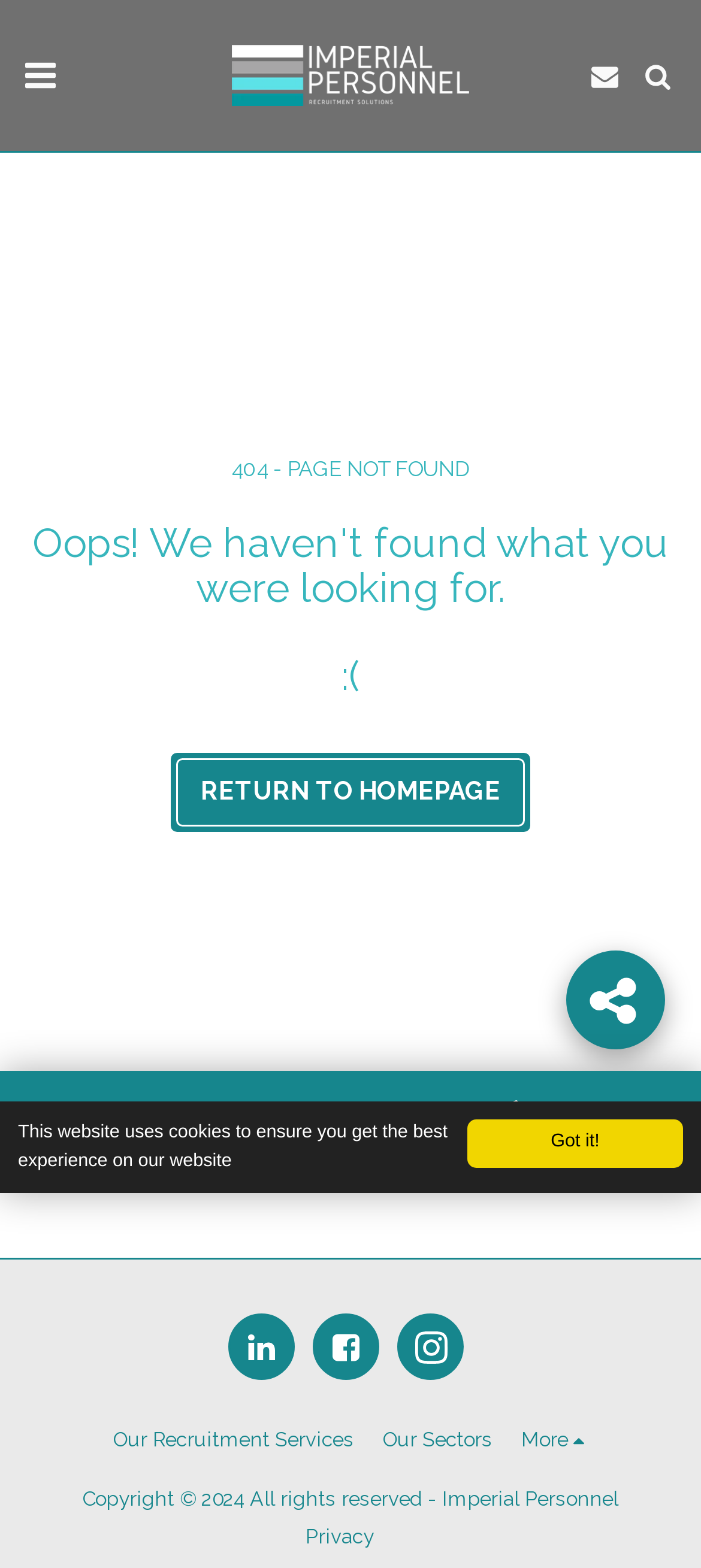Locate the bounding box coordinates of the clickable area needed to fulfill the instruction: "Click the More link".

[0.743, 0.906, 0.846, 0.929]